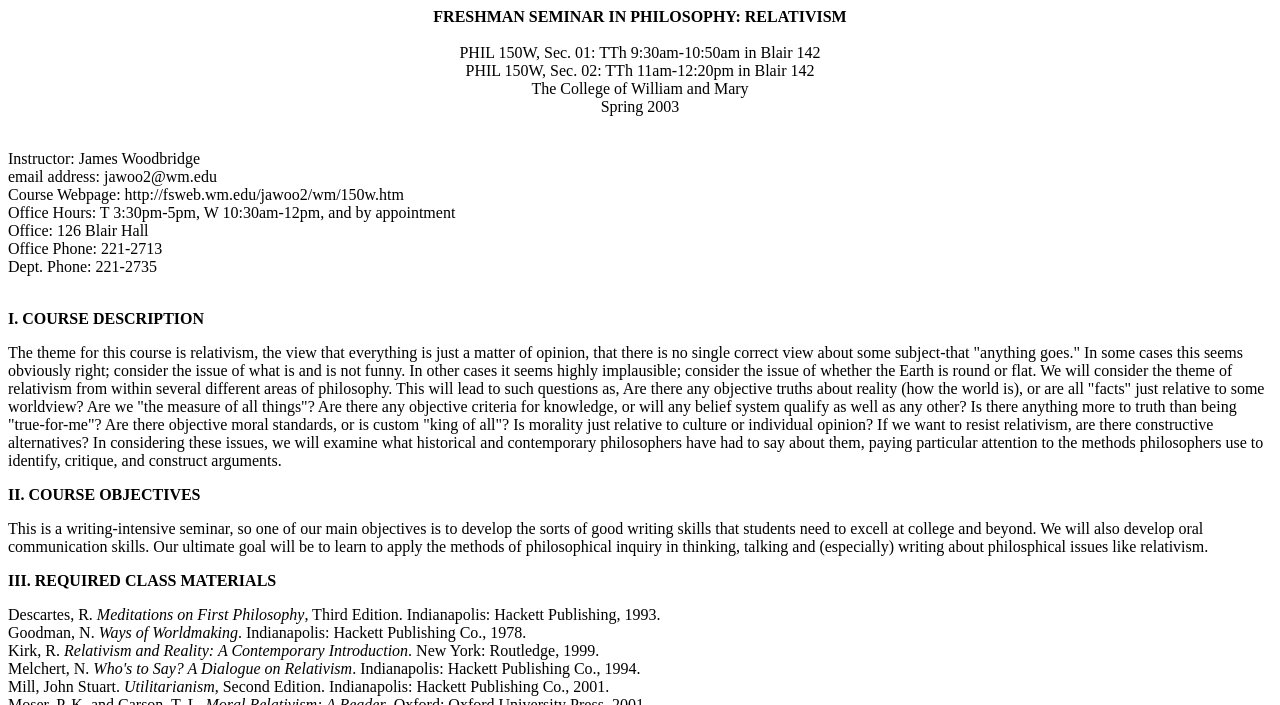How many required class materials are listed?
Please provide a comprehensive and detailed answer to the question.

I found the number of required class materials by counting the number of books listed under the 'III. REQUIRED CLASS MATERIALS' section, which are 5.